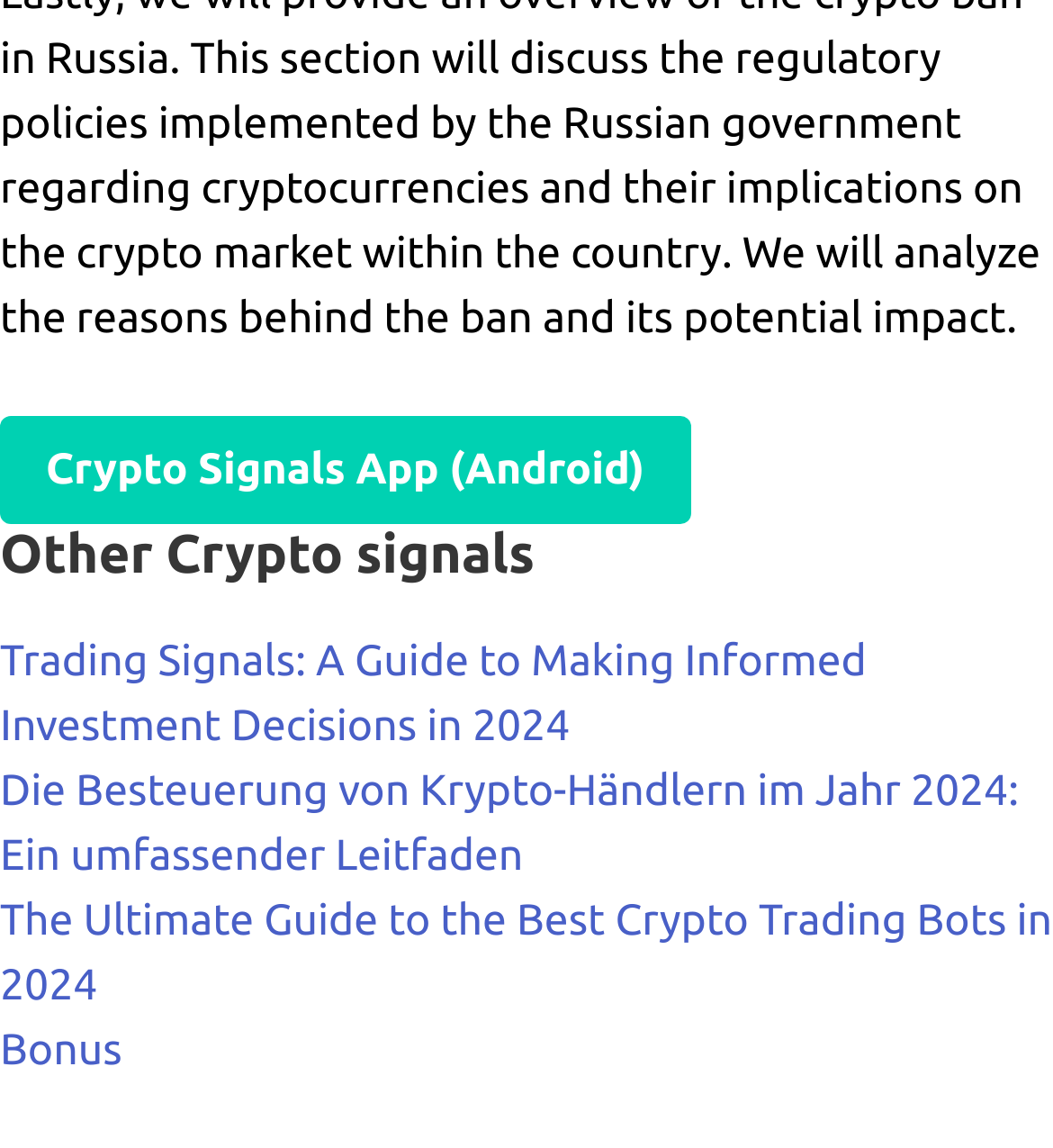Predict the bounding box coordinates for the UI element described as: "Crypto Signals App (Android)". The coordinates should be four float numbers between 0 and 1, presented as [left, top, right, bottom].

[0.0, 0.362, 0.656, 0.457]